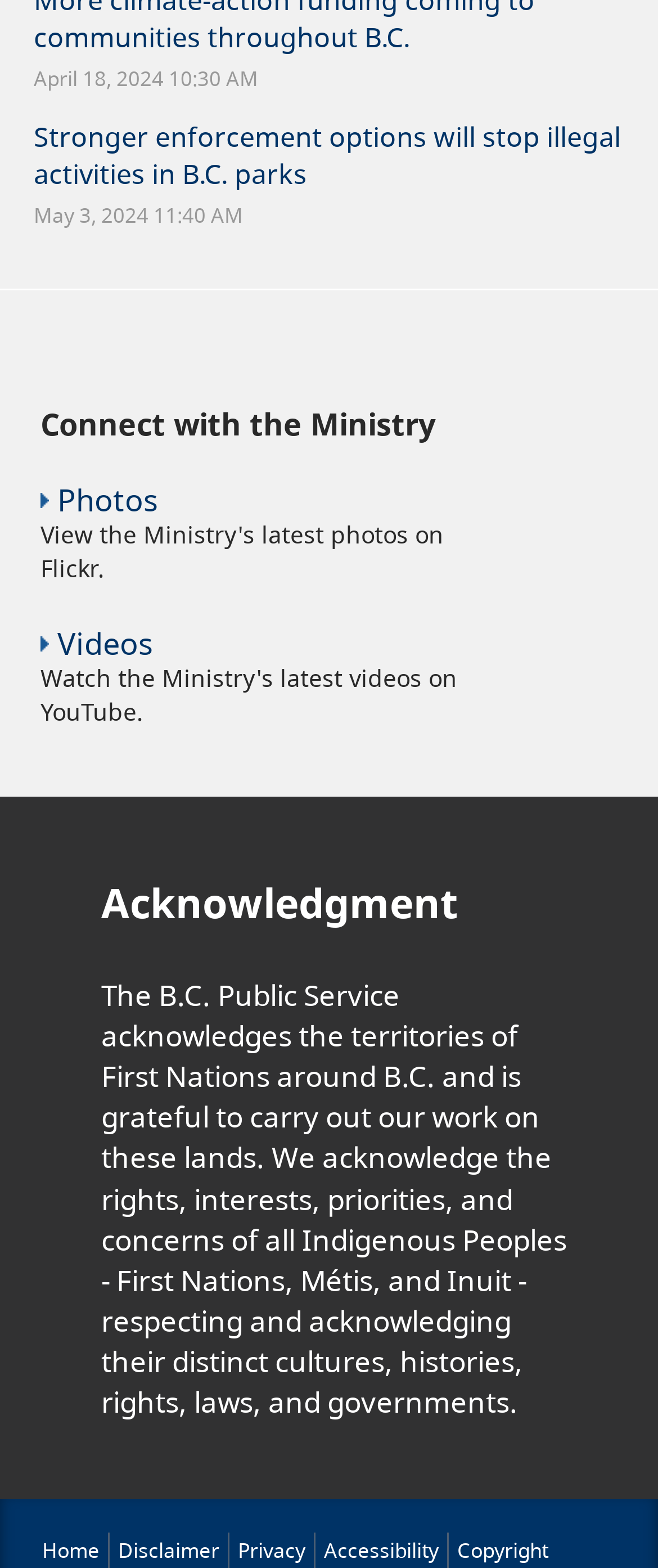How many links are in the acknowledgment section?
Look at the webpage screenshot and answer the question with a detailed explanation.

I counted the number of links in the acknowledgment section, which starts with the text 'The B.C. Public Service acknowledges the territories of First Nations around B.C. and is grateful to carry out our work on these lands.' and found 5 links: 'Home', 'Disclaimer', 'Privacy', 'Accessibility', and 'Copyright'.